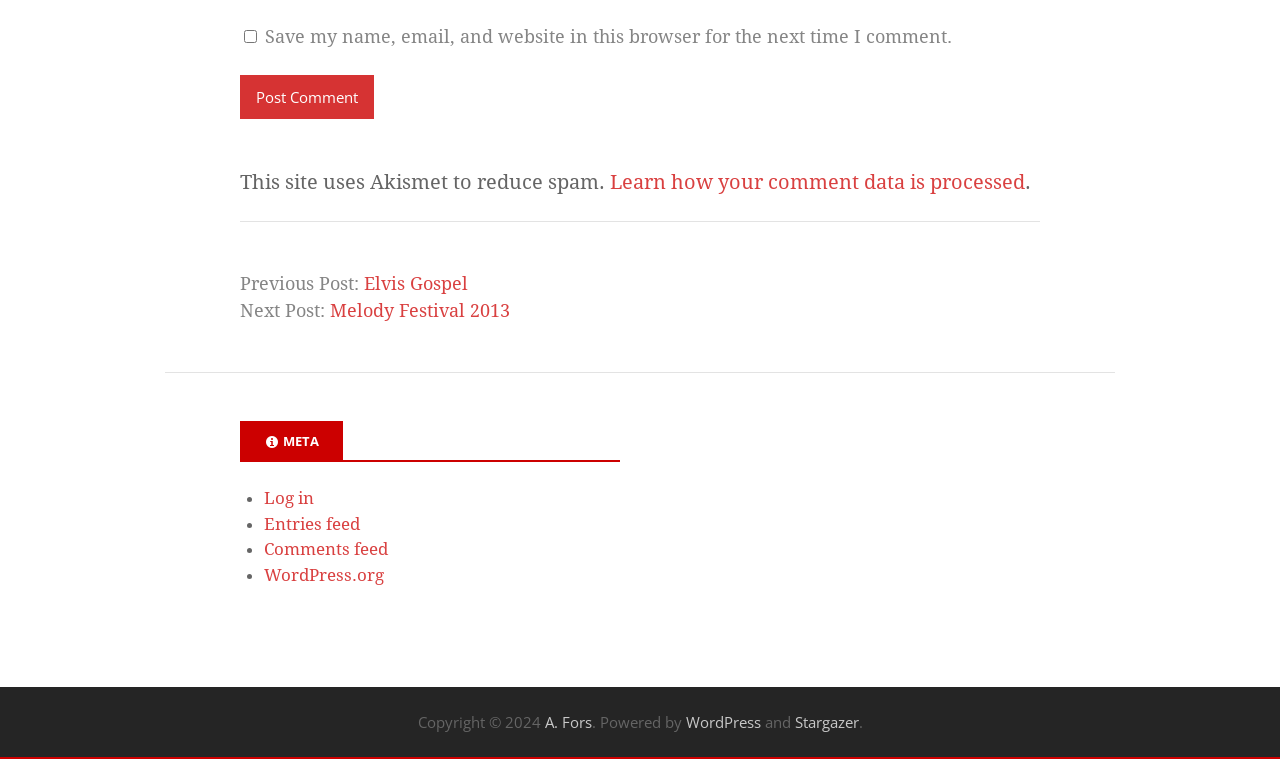Using the webpage screenshot and the element description WordPress, determine the bounding box coordinates. Specify the coordinates in the format (top-left x, top-left y, bottom-right x, bottom-right y) with values ranging from 0 to 1.

[0.536, 0.938, 0.594, 0.964]